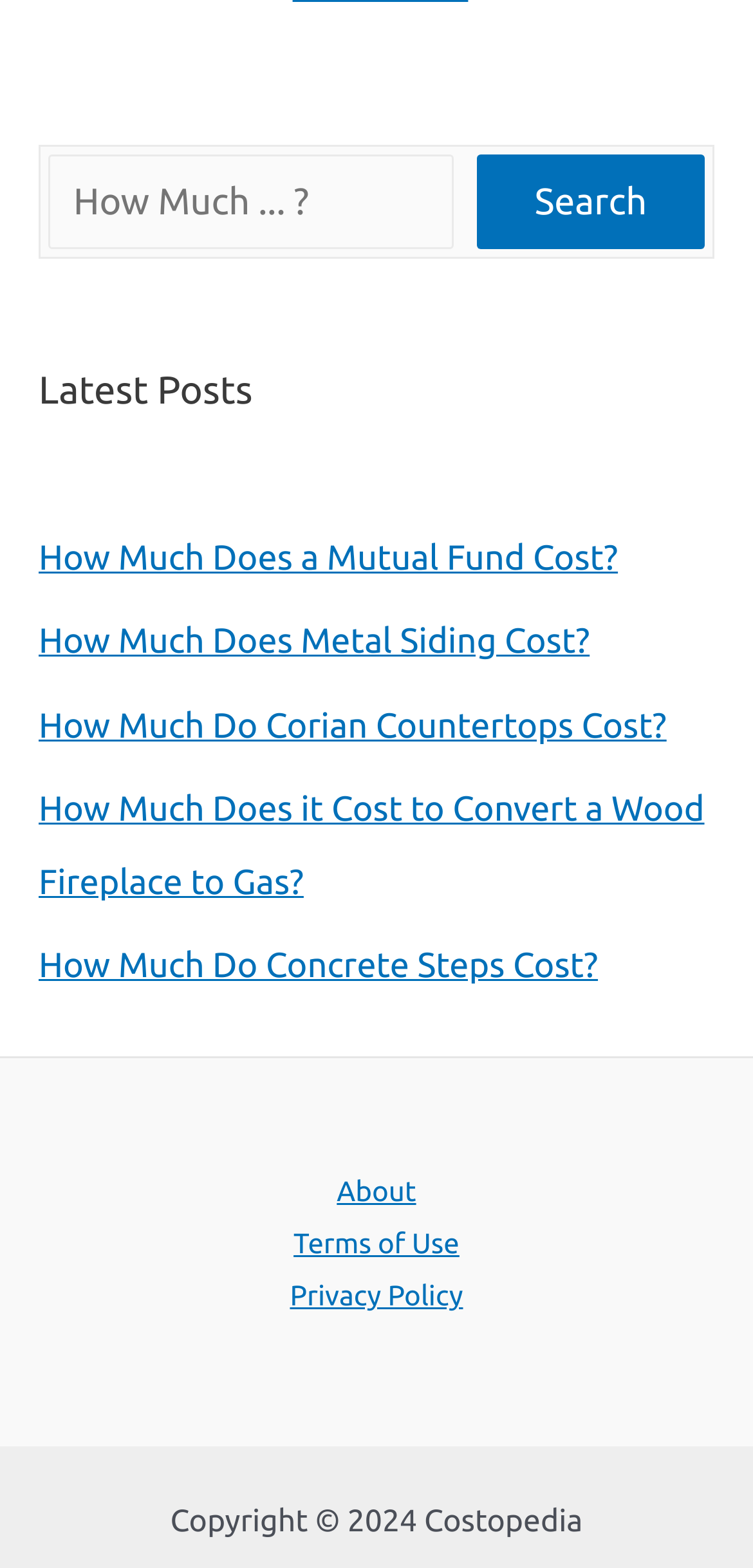Using the information in the image, could you please answer the following question in detail:
What type of content is listed below the 'Latest Posts' heading?

Below the 'Latest Posts' heading, there are several links listed, such as 'How Much Does a Mutual Fund Cost?' and 'How Much Do Corian Countertops Cost?'. These links suggest that the content listed is related to cost-related topics.